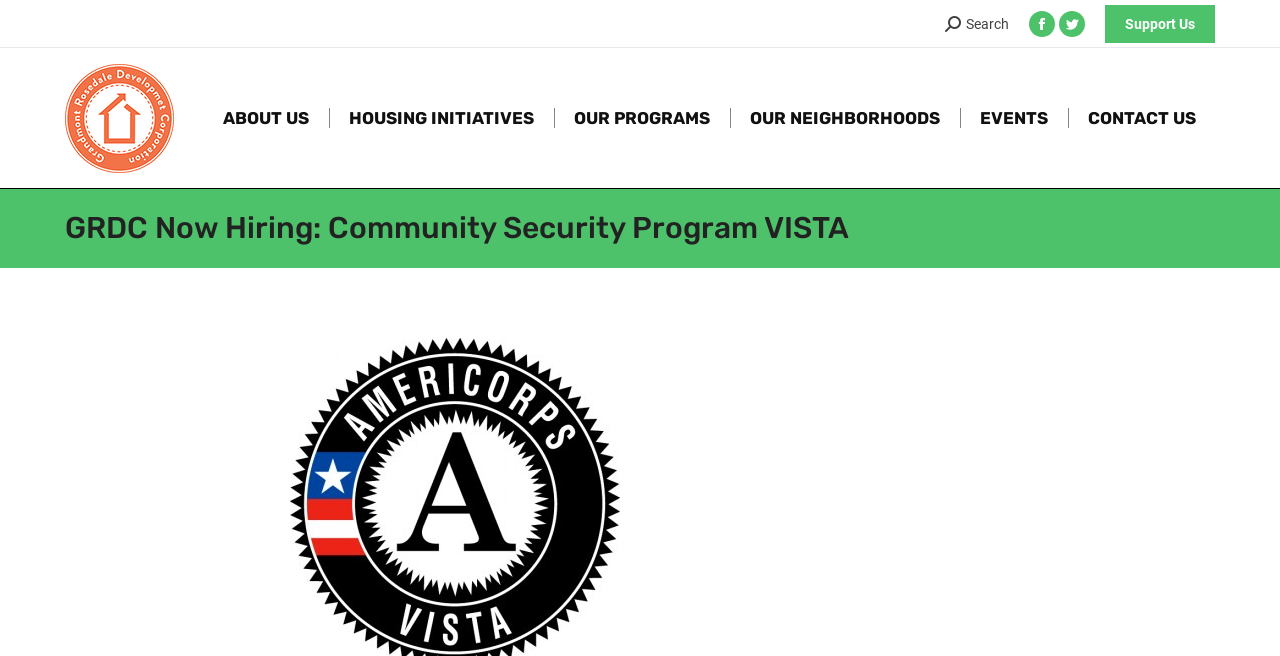Find the coordinates for the bounding box of the element with this description: "Events".

[0.751, 0.073, 0.834, 0.287]